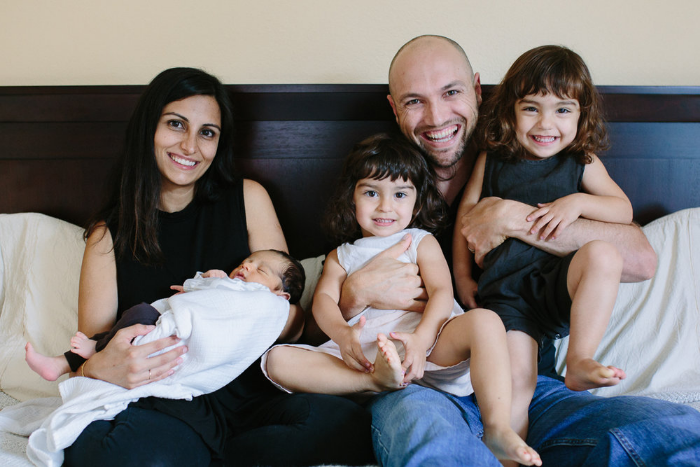What is the color of the blanket the infant is wrapped in?
From the details in the image, answer the question comprehensively.

The caption specifically mentions that the mother holds an infant wrapped in a white blanket, exuding warmth and tenderness.